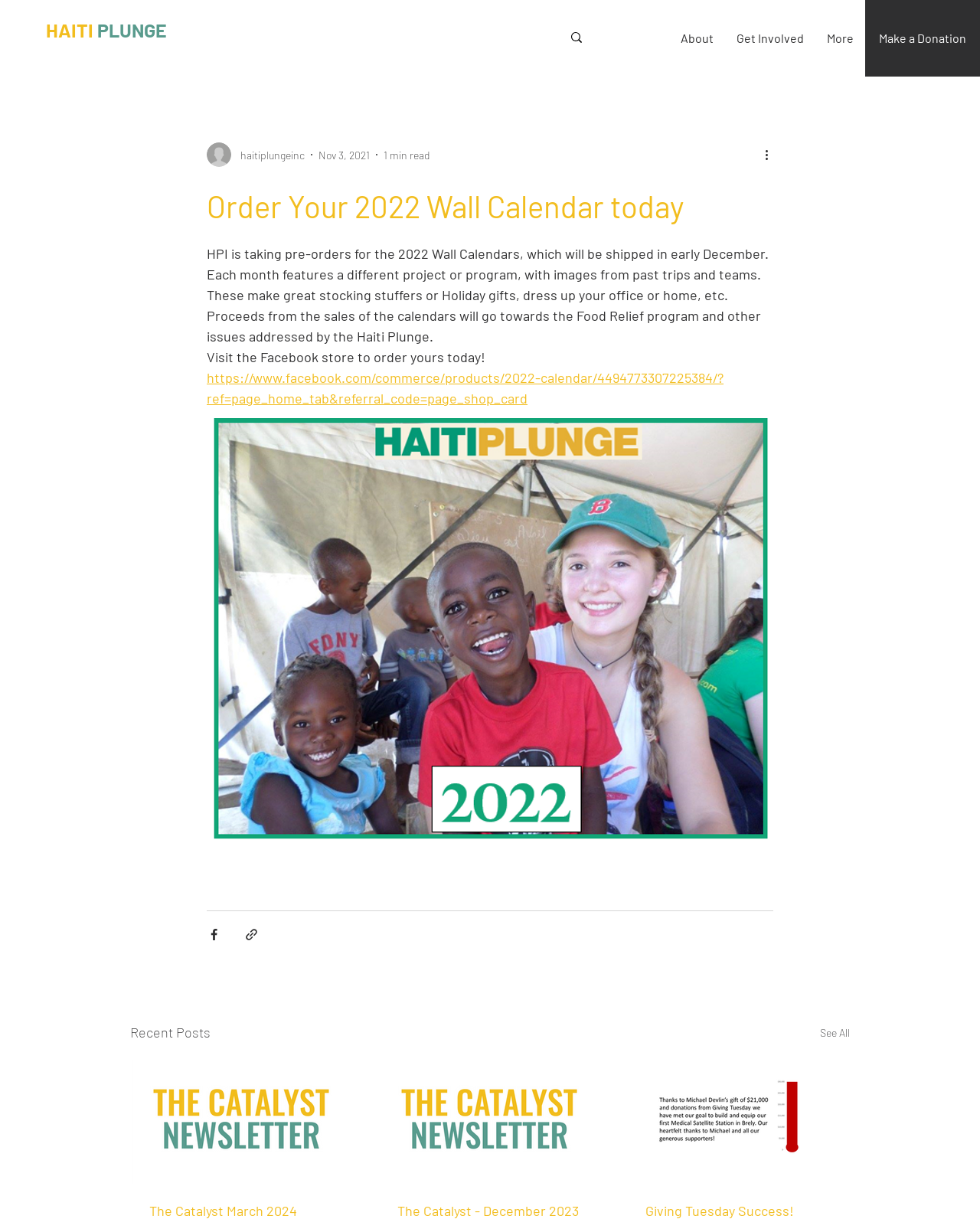What is the function of the 'More actions' button?
Answer the question with as much detail as you can, using the image as a reference.

The 'More actions' button is present on the webpage, but its specific function is not explicitly stated. It may provide additional options or actions related to the calendar or the Haiti Plunge organization.